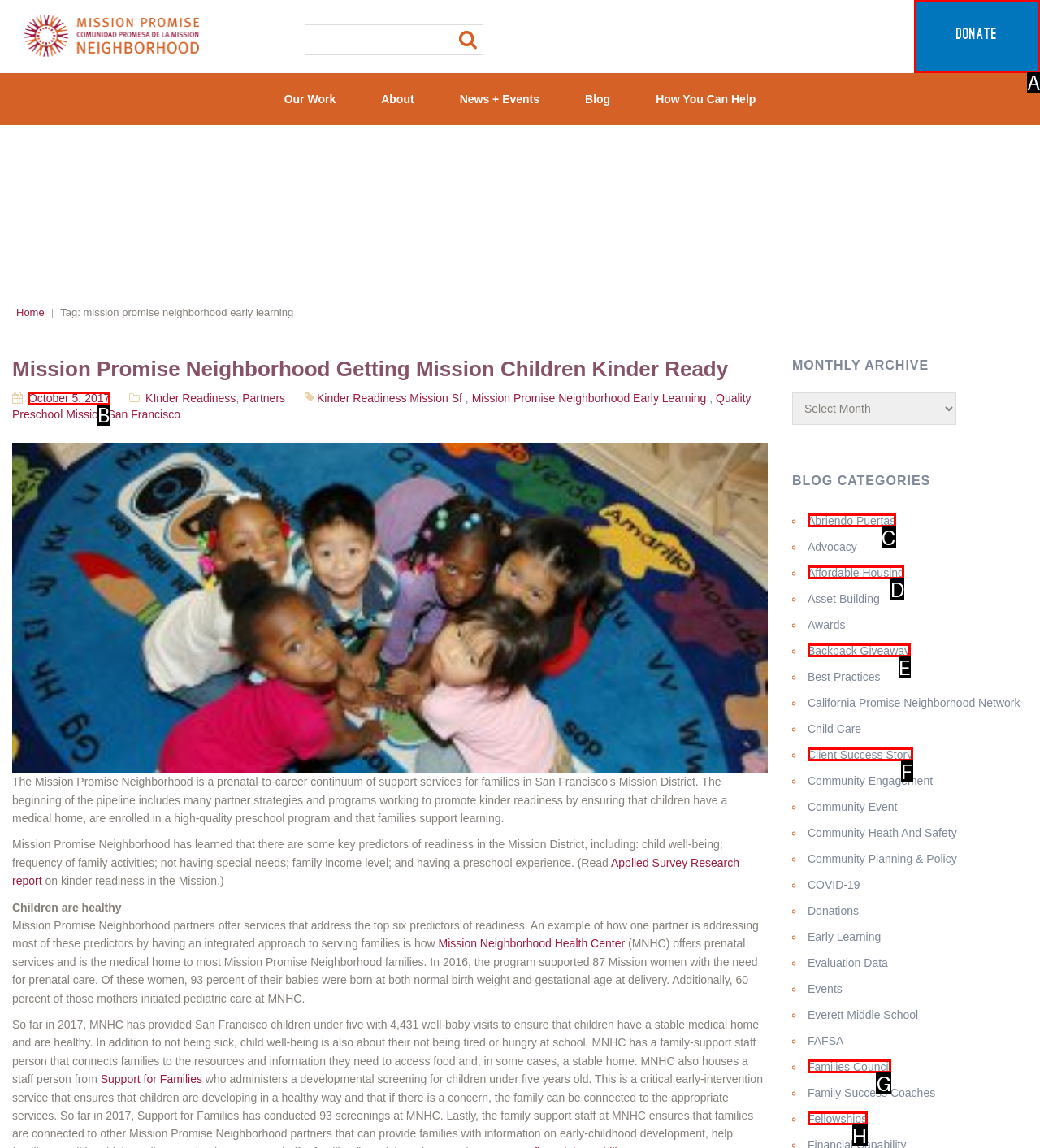To execute the task: Call Norion Bank, which one of the highlighted HTML elements should be clicked? Answer with the option's letter from the choices provided.

None